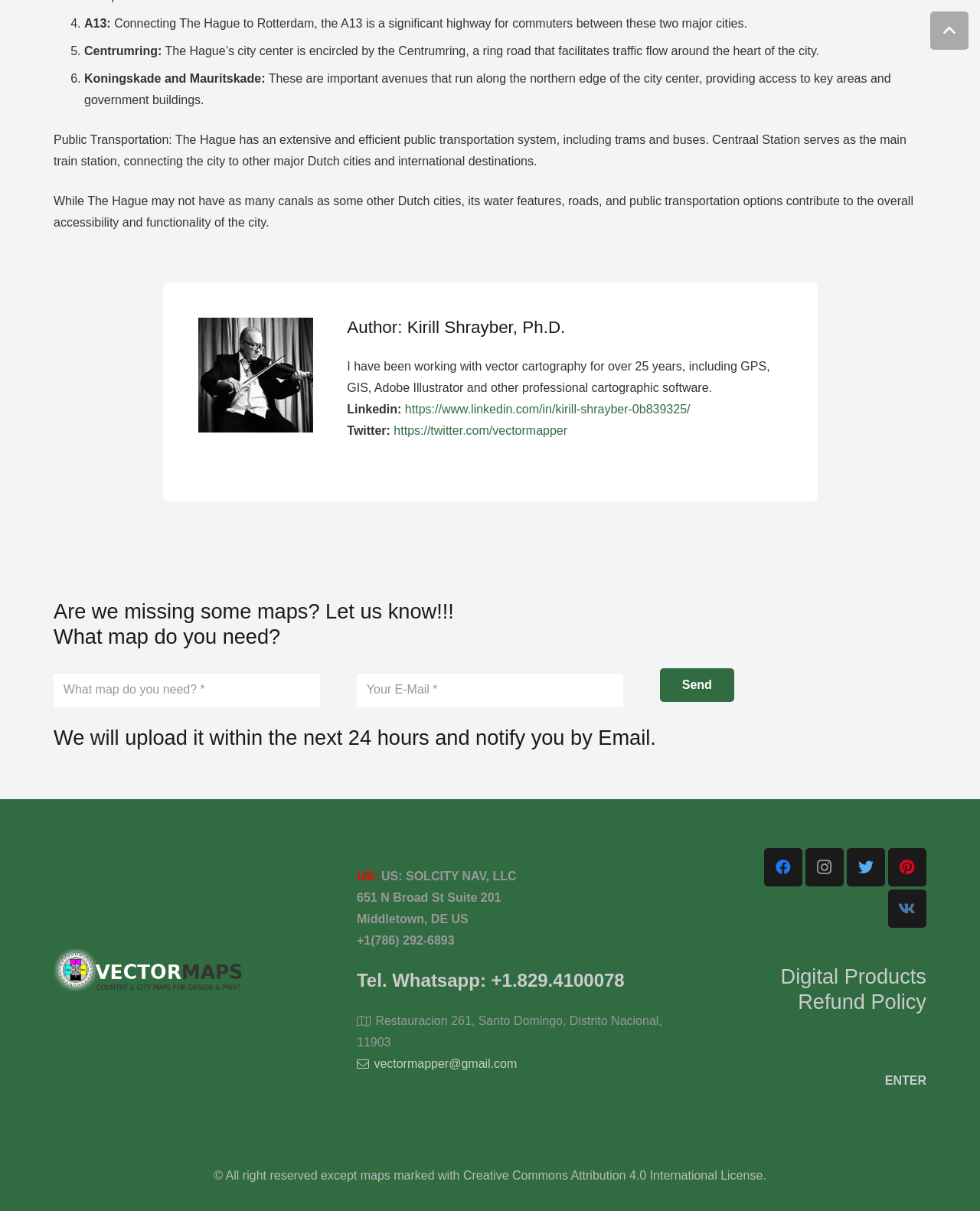What is the name of the highway connecting The Hague to Rotterdam?
Refer to the image and provide a one-word or short phrase answer.

A13